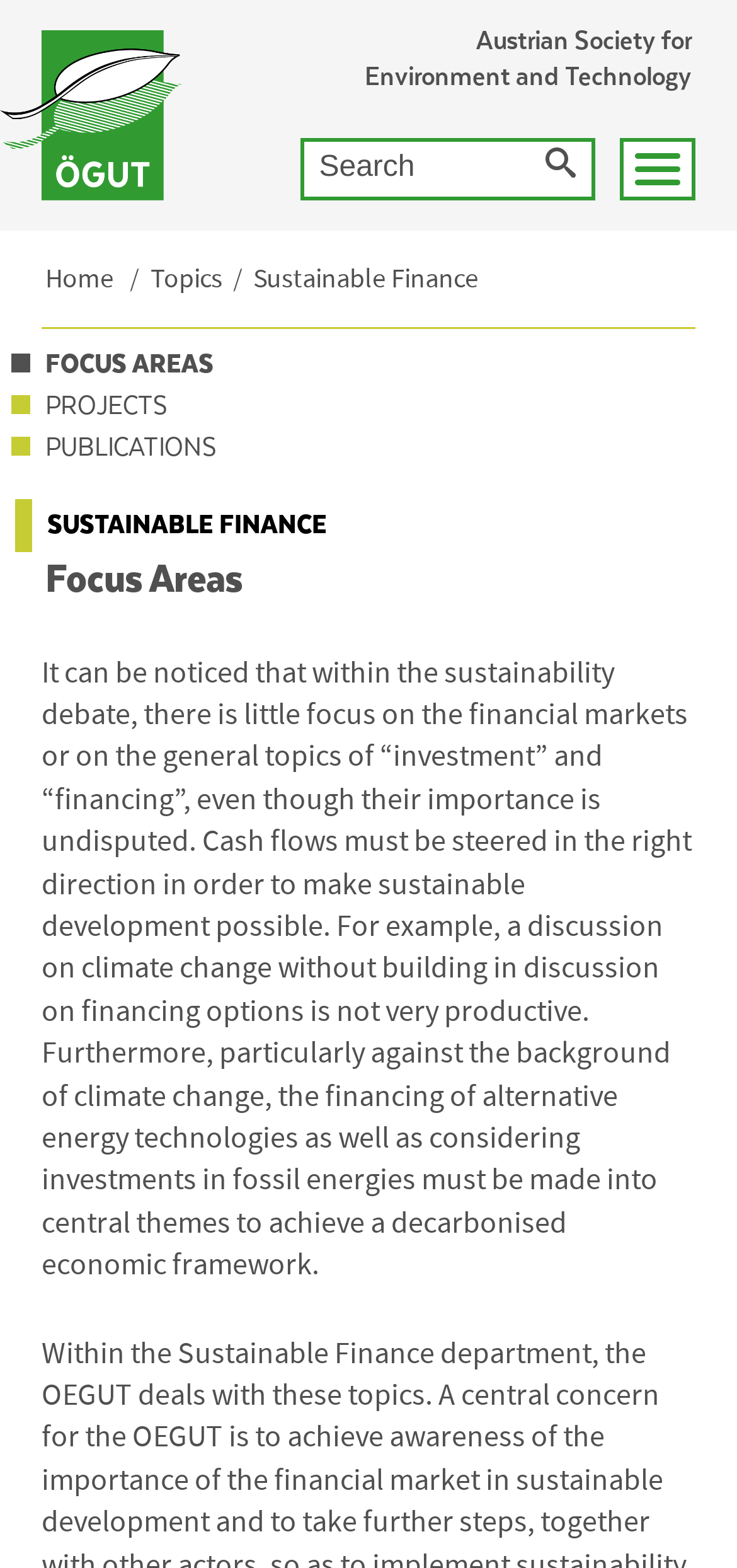Provide your answer in a single word or phrase: 
How many navigation links are there in the 'Sie befinden sich hier:' section?

4